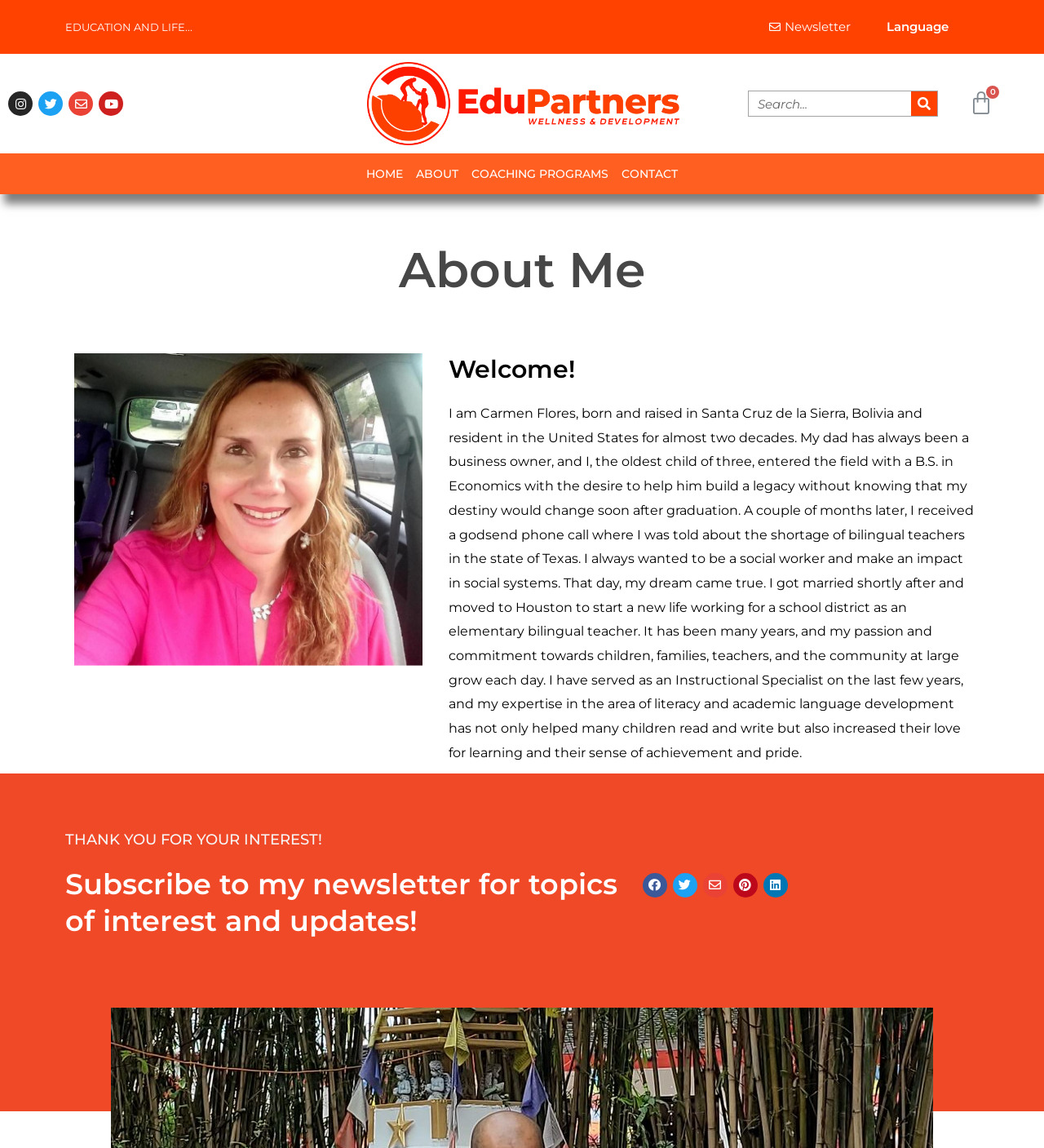Please mark the bounding box coordinates of the area that should be clicked to carry out the instruction: "Search for something".

[0.716, 0.079, 0.898, 0.102]